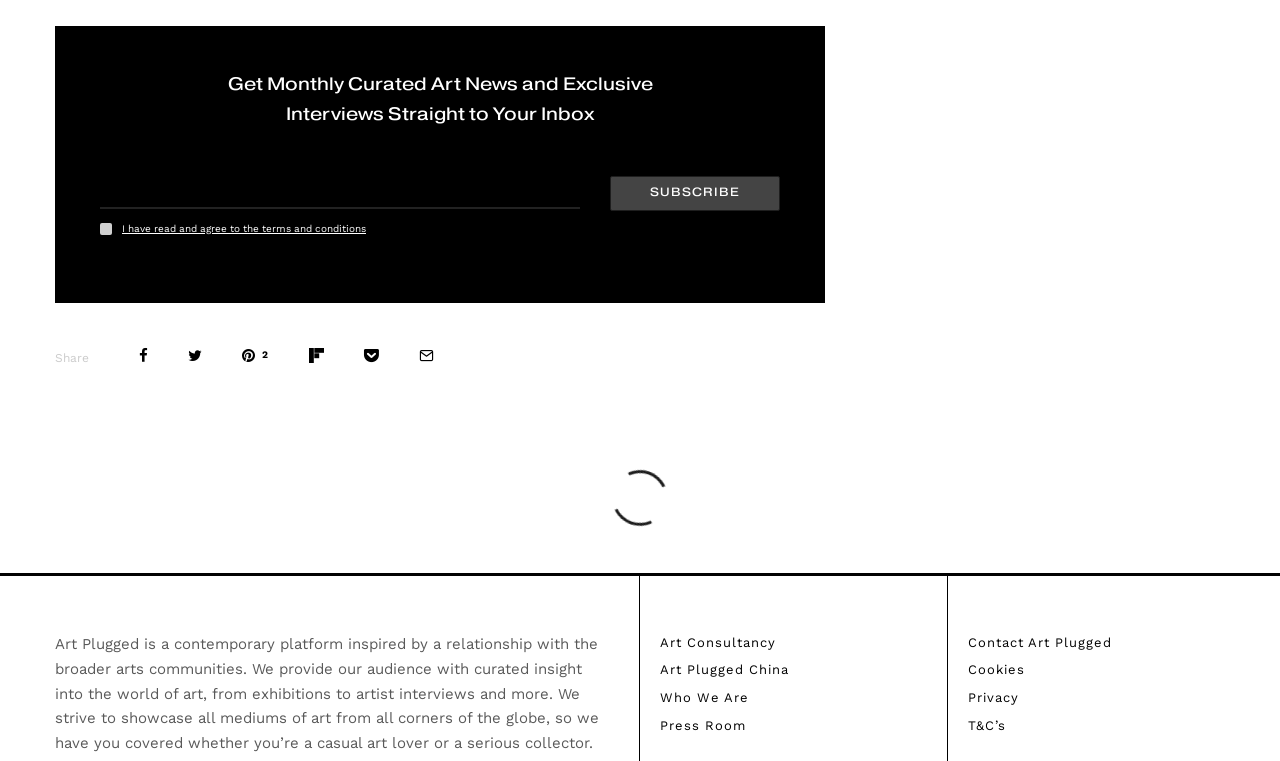Please identify the coordinates of the bounding box for the clickable region that will accomplish this instruction: "Enter email address".

[0.078, 0.211, 0.453, 0.274]